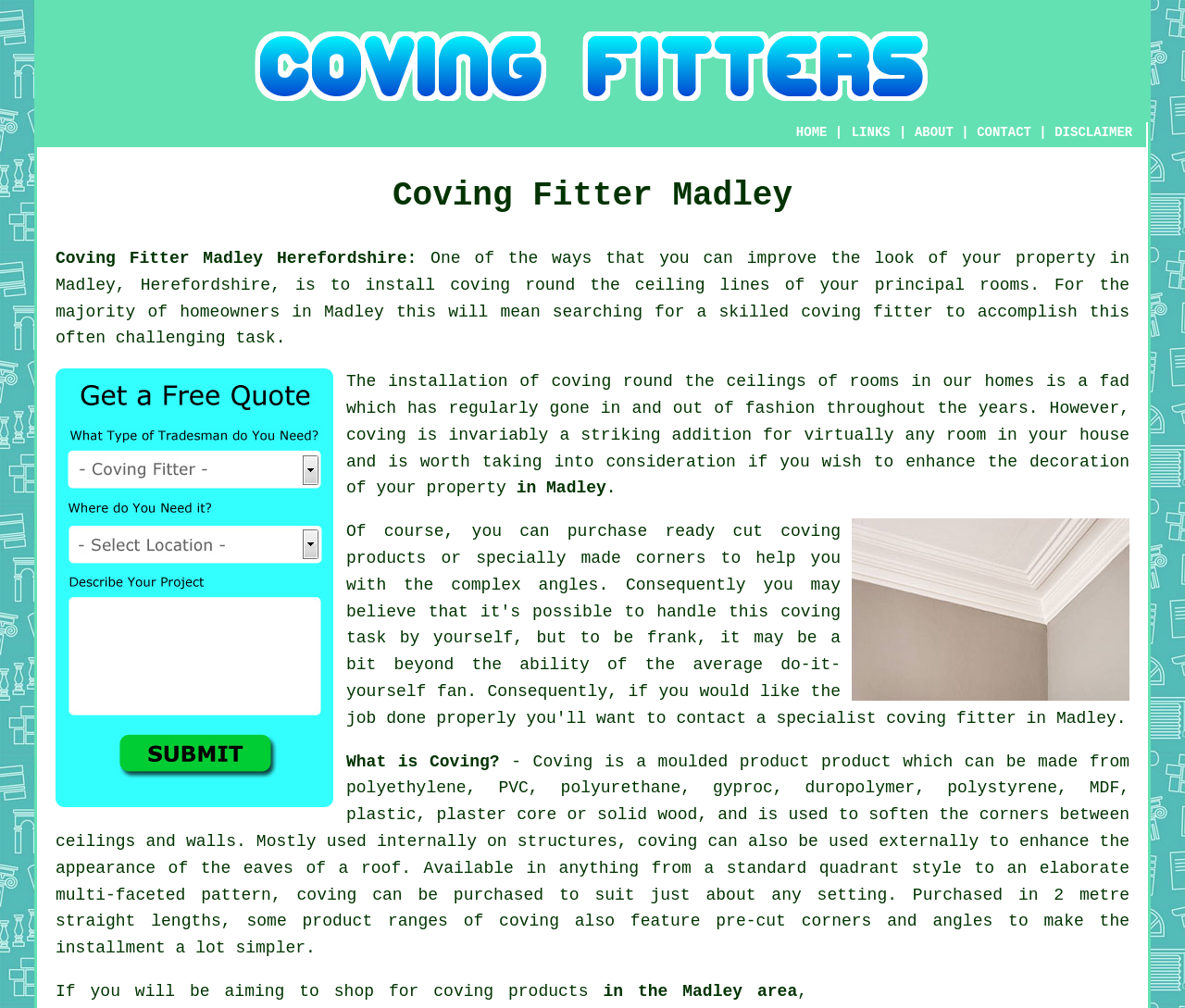Please identify the coordinates of the bounding box that should be clicked to fulfill this instruction: "Click the HOME link".

[0.672, 0.124, 0.698, 0.138]